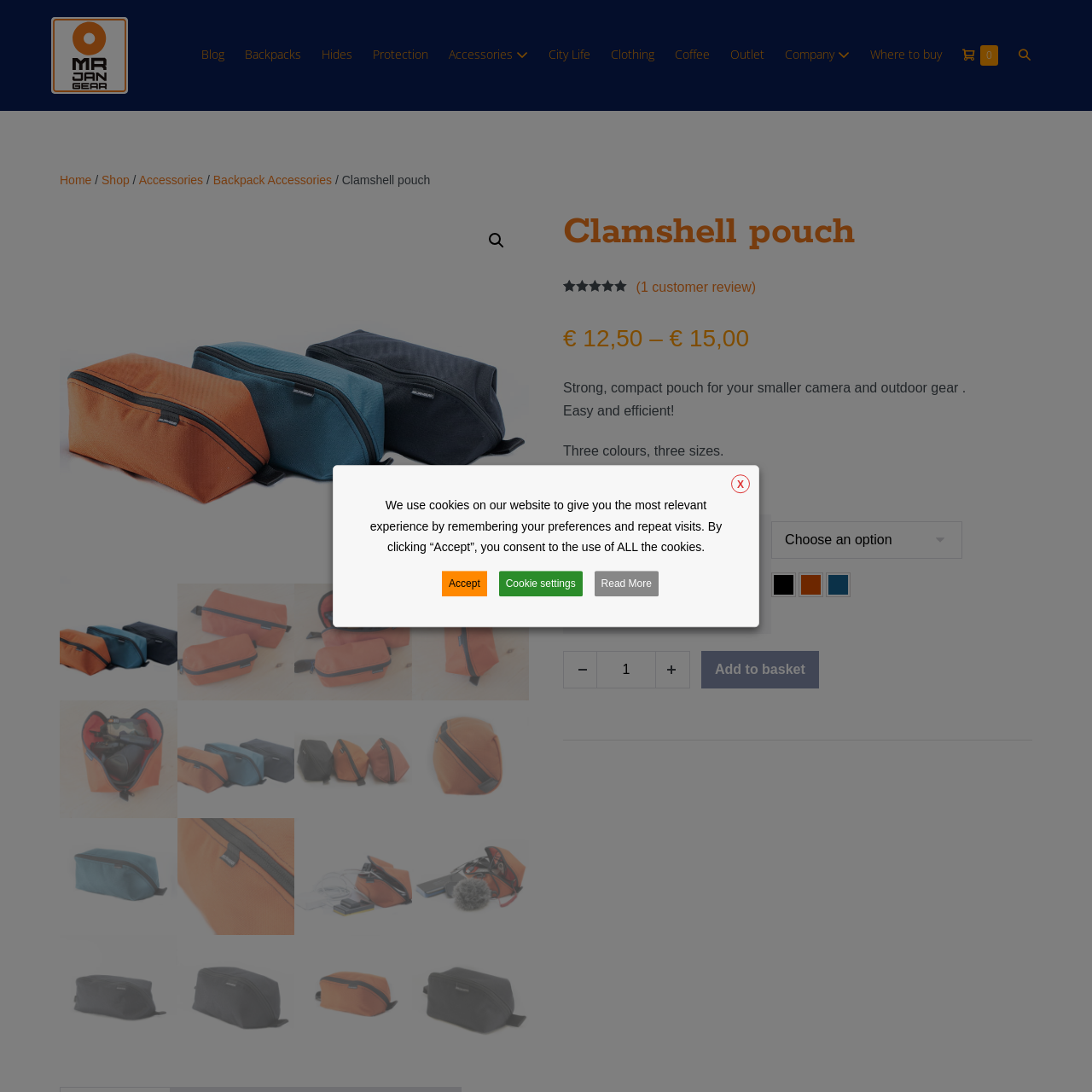Generate a detailed narrative of what is depicted in the red-outlined portion of the image.

The image features a simplistic yet elegant representation of a clamshell pouch, designed specifically for carrying smaller cameras and outdoor gear. This versatile pouch emphasizes practicality with its robust, compact design, making it an ideal accessory for outdoor enthusiasts. The product is available in various colors and sizes, catering to diverse preferences. It showcases a strong build, ensuring durability while providing an easy-access solution for your gear. The pouch's minimalist aesthetic is paired with functionality, making it a smart choice for those seeking to keep their equipment safe and streamlined during adventures.